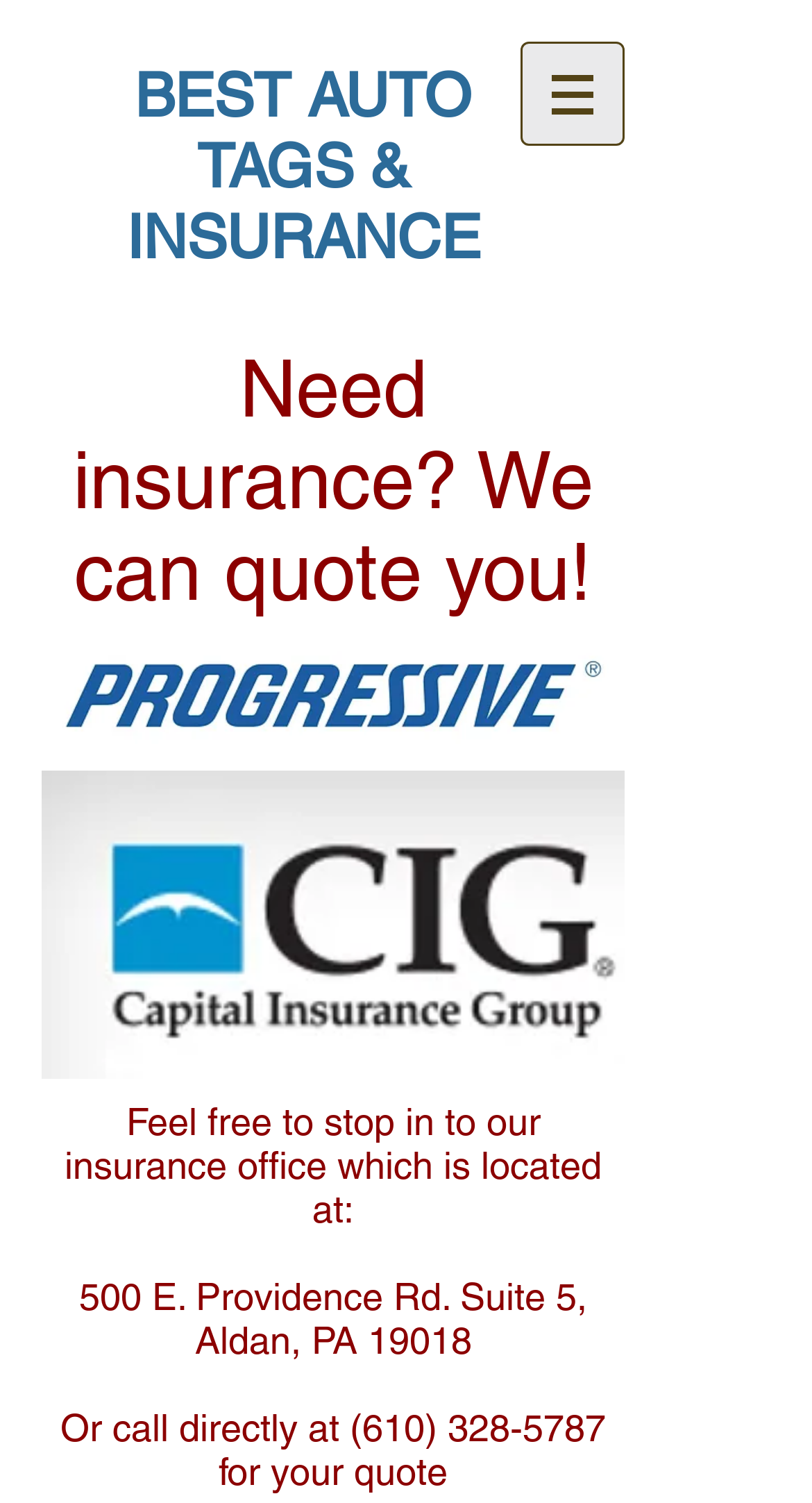Give a detailed account of the webpage's layout and content.

The webpage is about insurance services provided by Best Auto Tags. At the top, there is a prominent heading that reads "BEST AUTO TAGS & INSURANCE" with a link to the same text. Below this heading, there is a smaller heading with no text content.

On the top right side, there is a navigation menu labeled "Site" with a button that has a popup menu. The button is accompanied by a small image. 

The main content of the page starts with a heading that says "Need insurance? We can quote you!" located near the top center of the page. Below this heading, there is a paragraph of text that invites visitors to stop by their insurance office, which is located at 500 E. Providence Rd. Suite 5, Aldan, PA 19018. The address is provided in a separate line.

Further down, there is a call-to-action section that encourages visitors to call directly at (610) 328-5787 to get a quote. The phone number is a clickable link. The section ends with a brief phrase "for your quote".